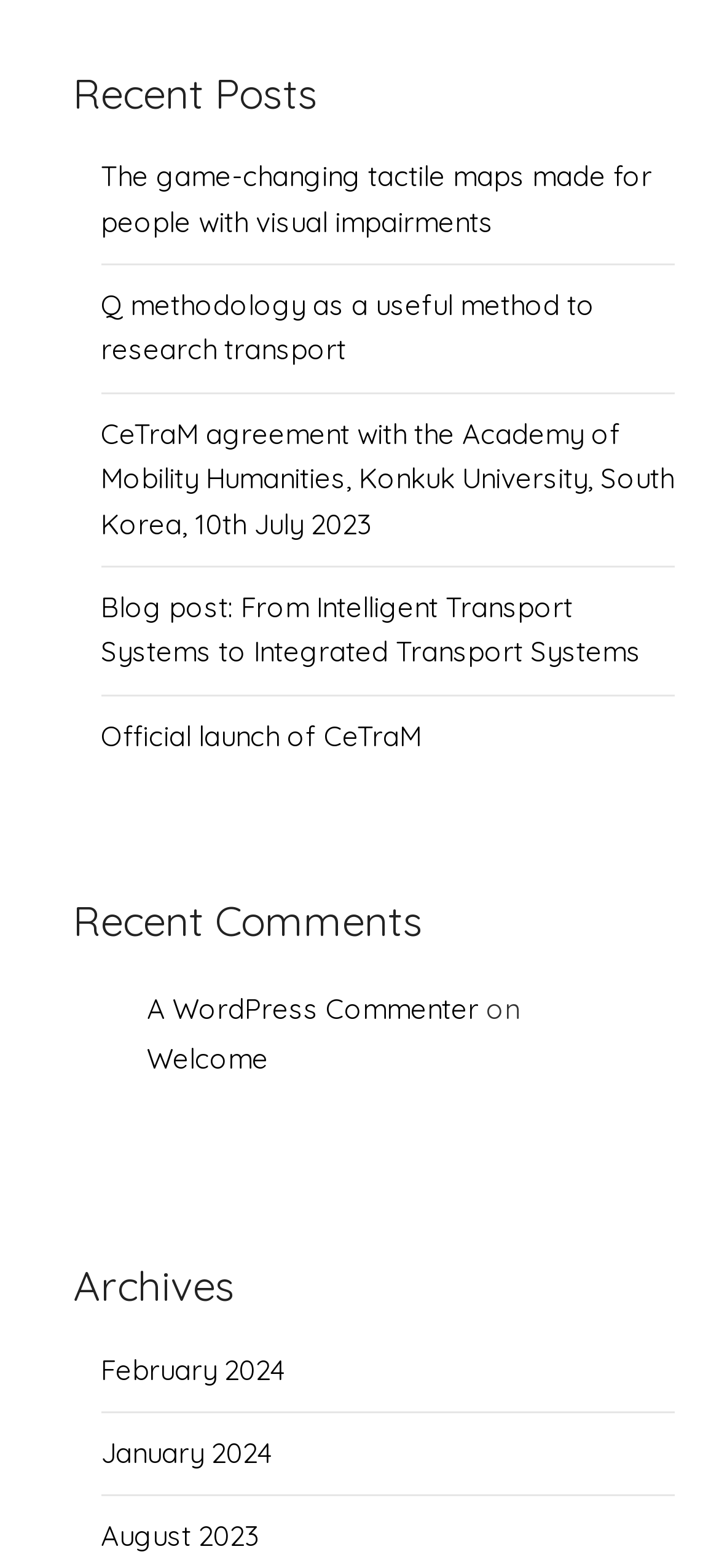Find the bounding box of the UI element described as follows: "Official launch of CeTraM".

[0.14, 0.458, 0.586, 0.48]